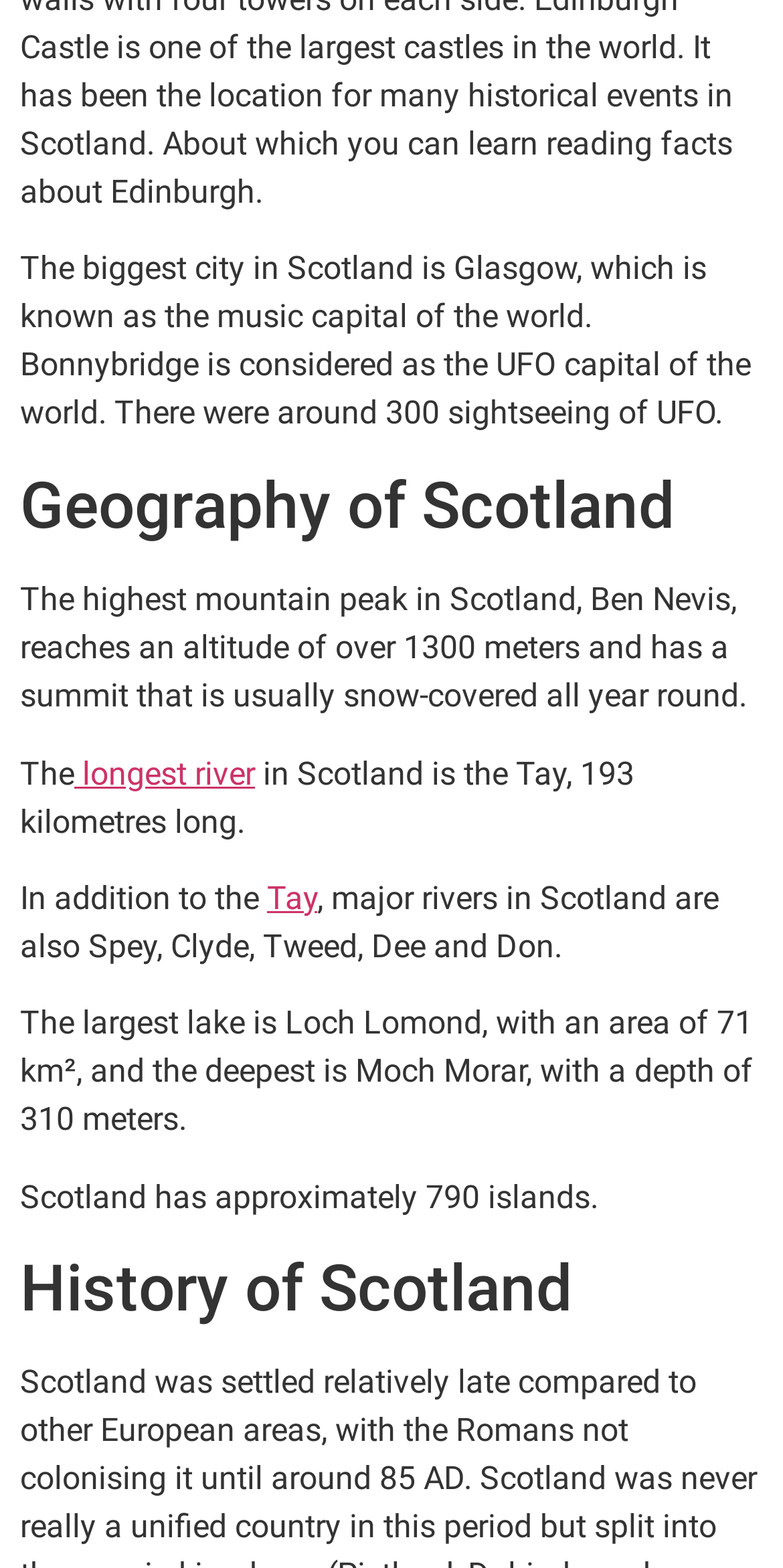What is the longest river in Scotland?
Please provide a comprehensive answer based on the information in the image.

The webpage mentions that the longest river in Scotland is the Tay, which is 193 kilometres long, as stated in the sentence 'The longest river in Scotland is the Tay, 193 kilometres long.'